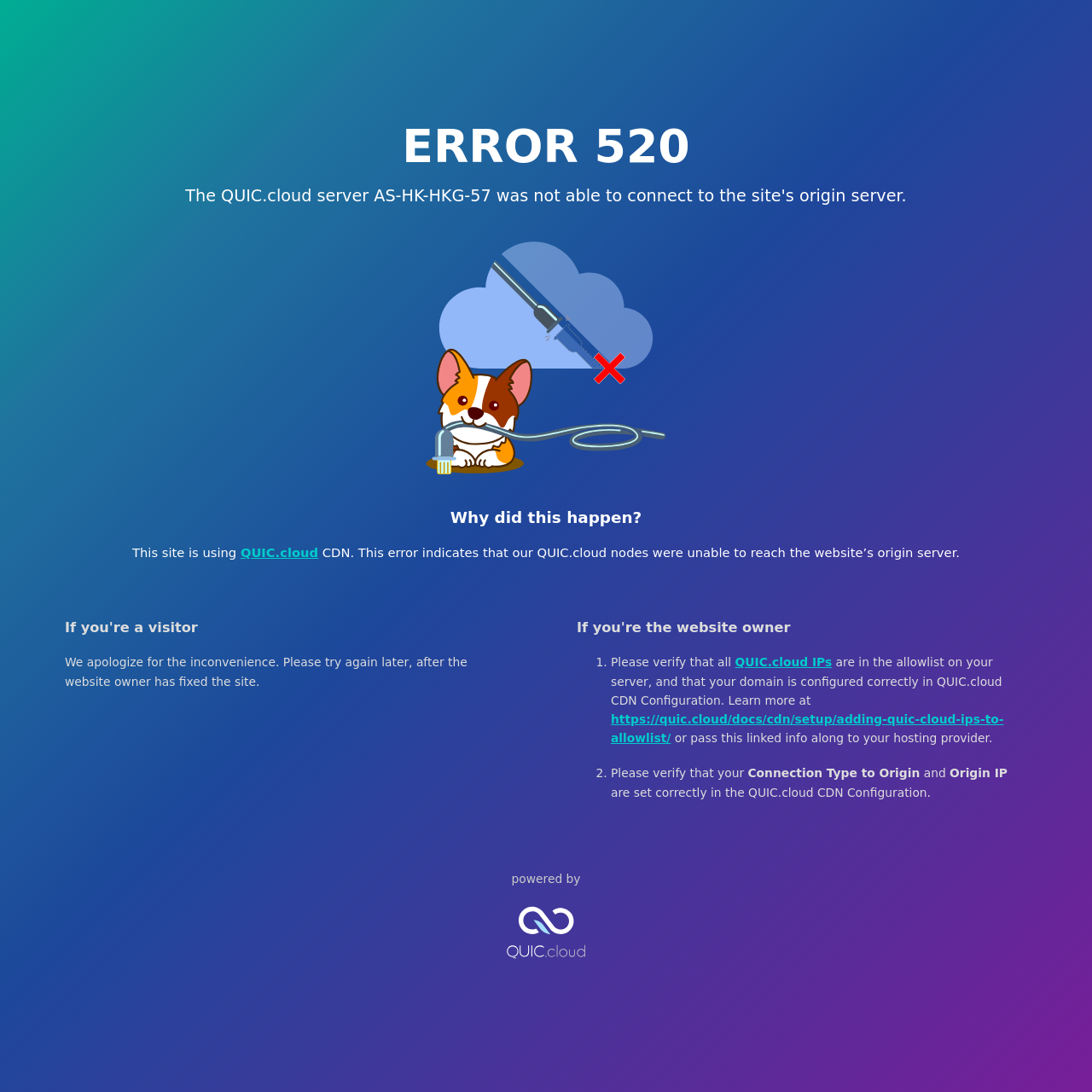Using the description: "QUIC.cloud IPs", determine the UI element's bounding box coordinates. Ensure the coordinates are in the format of four float numbers between 0 and 1, i.e., [left, top, right, bottom].

[0.673, 0.6, 0.762, 0.613]